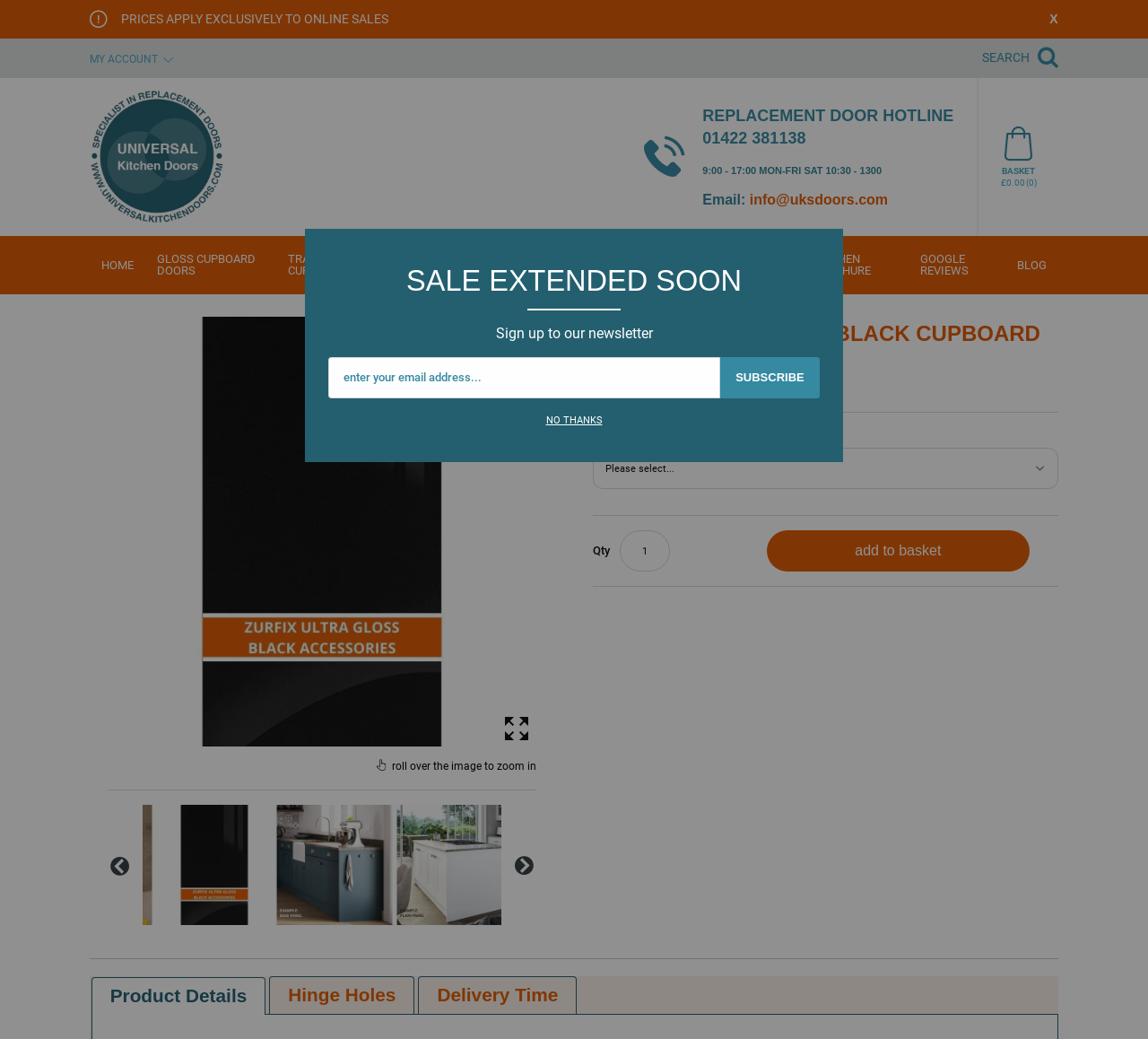Locate the bounding box of the UI element based on this description: "About Us". Provide four float numbers between 0 and 1 as [left, top, right, bottom].

None